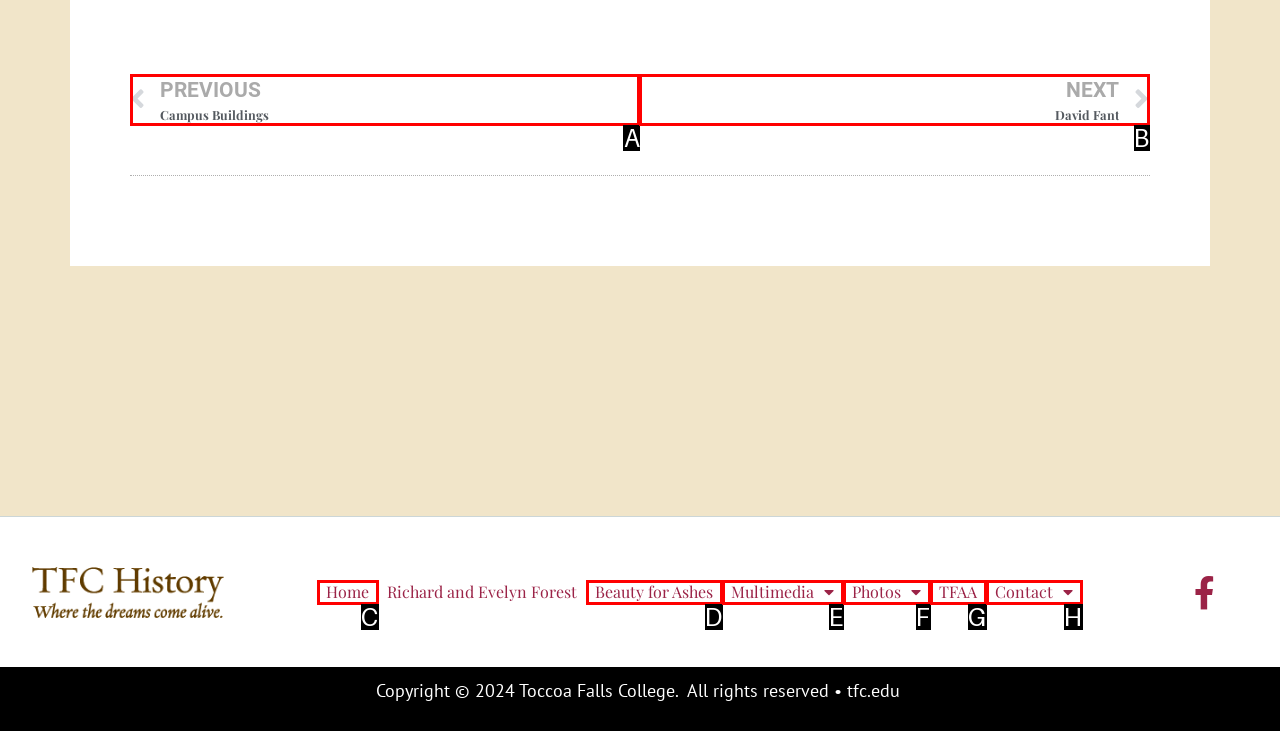Identify the UI element described as: Photos
Answer with the option's letter directly.

F